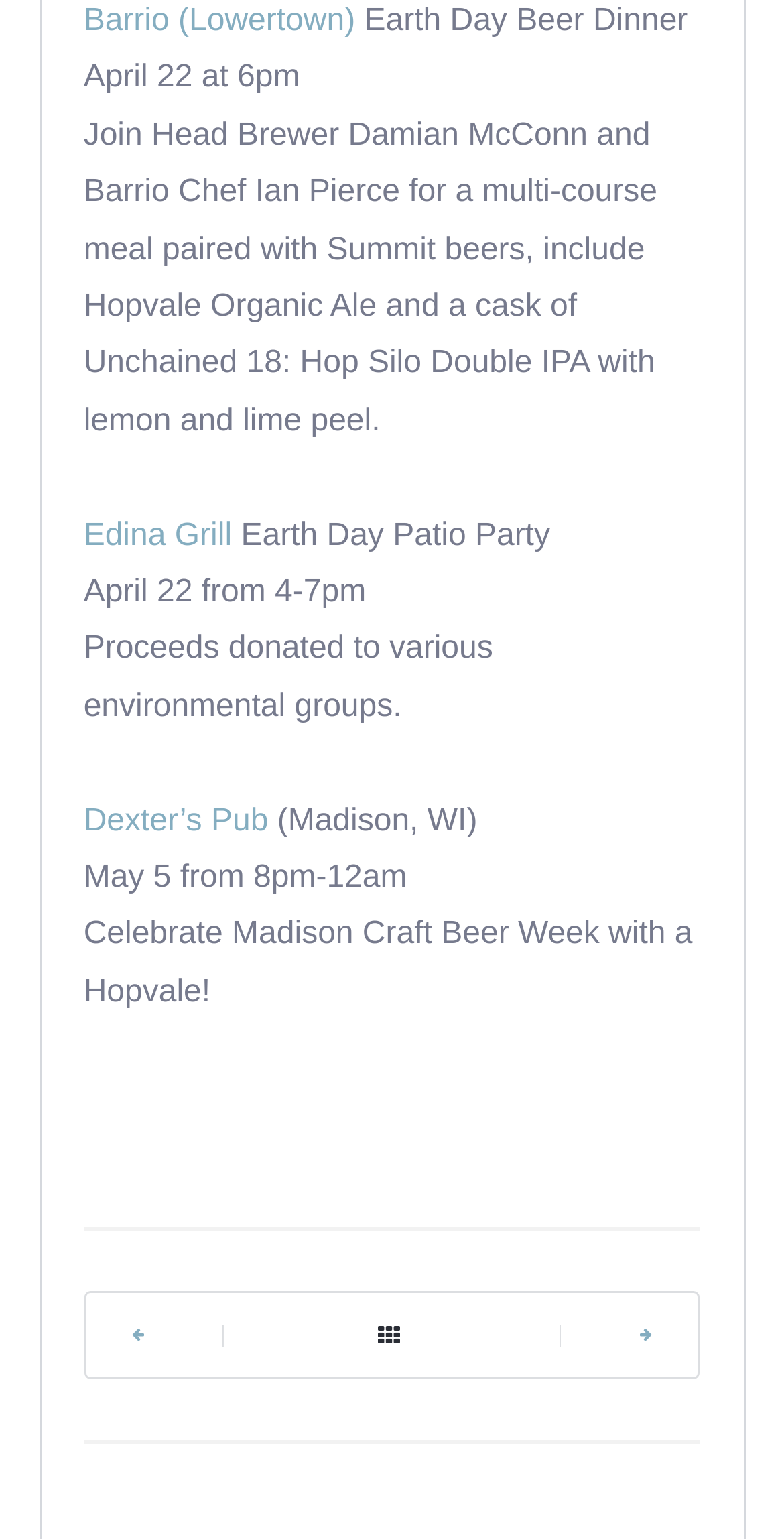How many events are listed on this page?
Based on the image, answer the question with as much detail as possible.

I counted the number of events listed on the page, which are the Earth Day Beer Dinner, Earth Day Patio Party, Madison Craft Beer Week, and another event at Dexter's Pub.